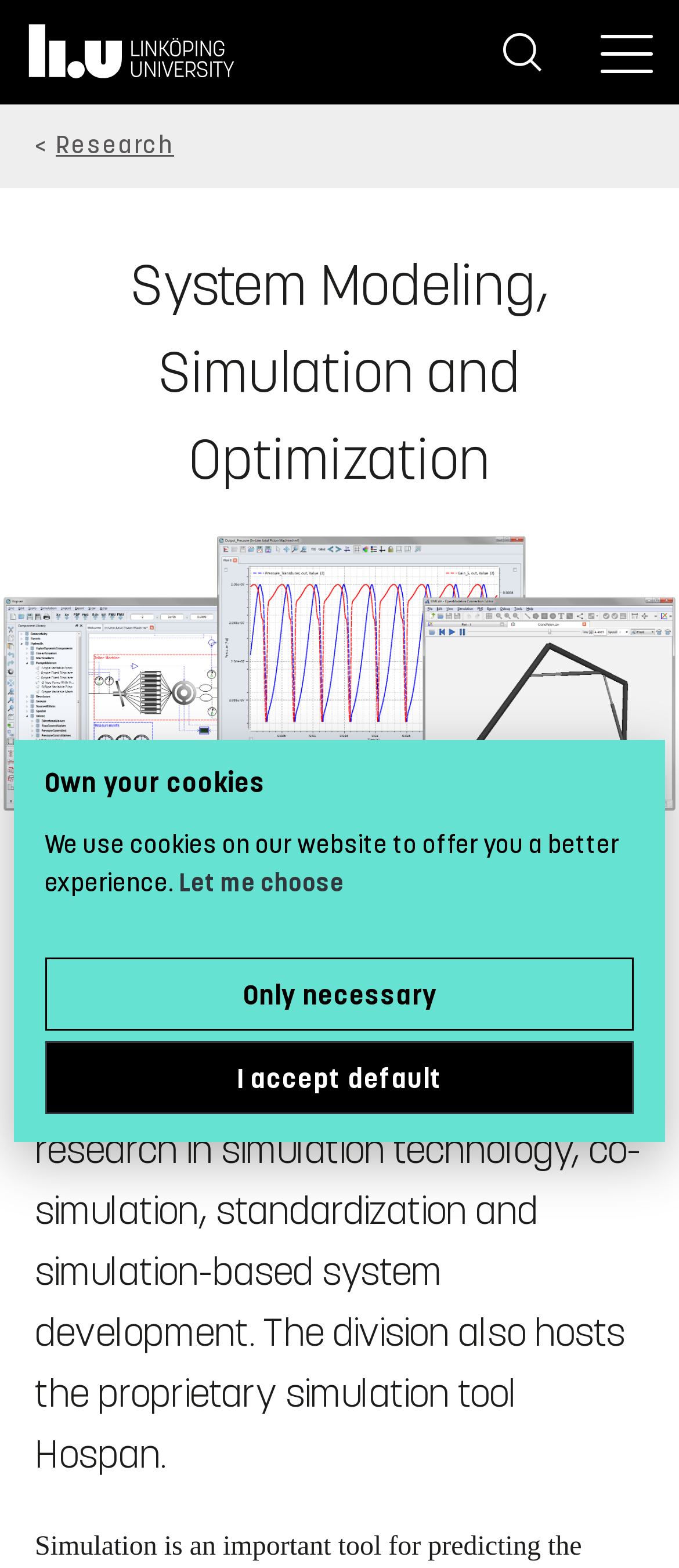Provide a brief response in the form of a single word or phrase:
What is the name of the simulation tool hosted by the Division of Fluid and Mechatronic Systems?

Hospan